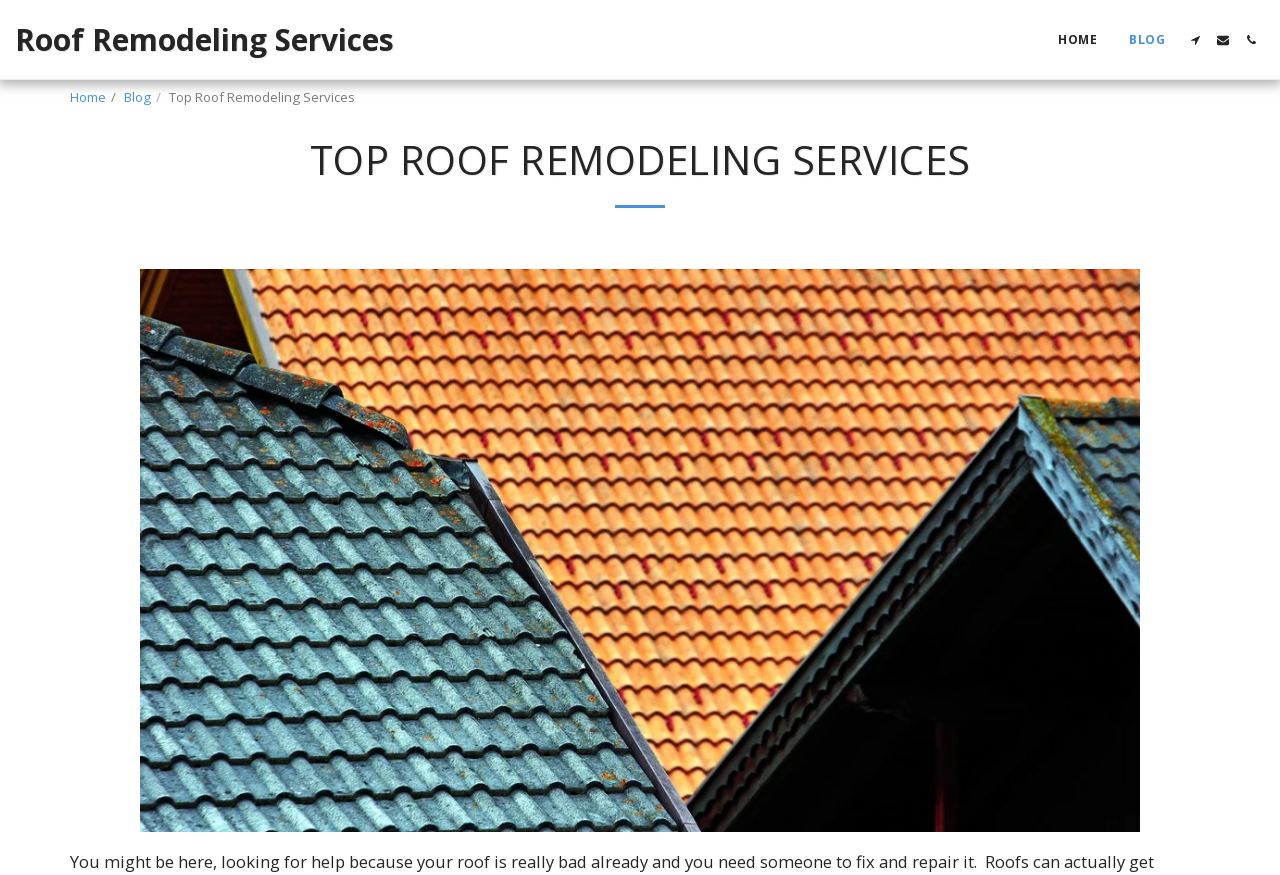Bounding box coordinates are specified in the format (top-left x, top-left y, bottom-right x, bottom-right y). All values are floating point numbers bounded between 0 and 1. Please provide the bounding box coordinate of the region this sentence describes: Home

[0.815, 0.031, 0.869, 0.059]